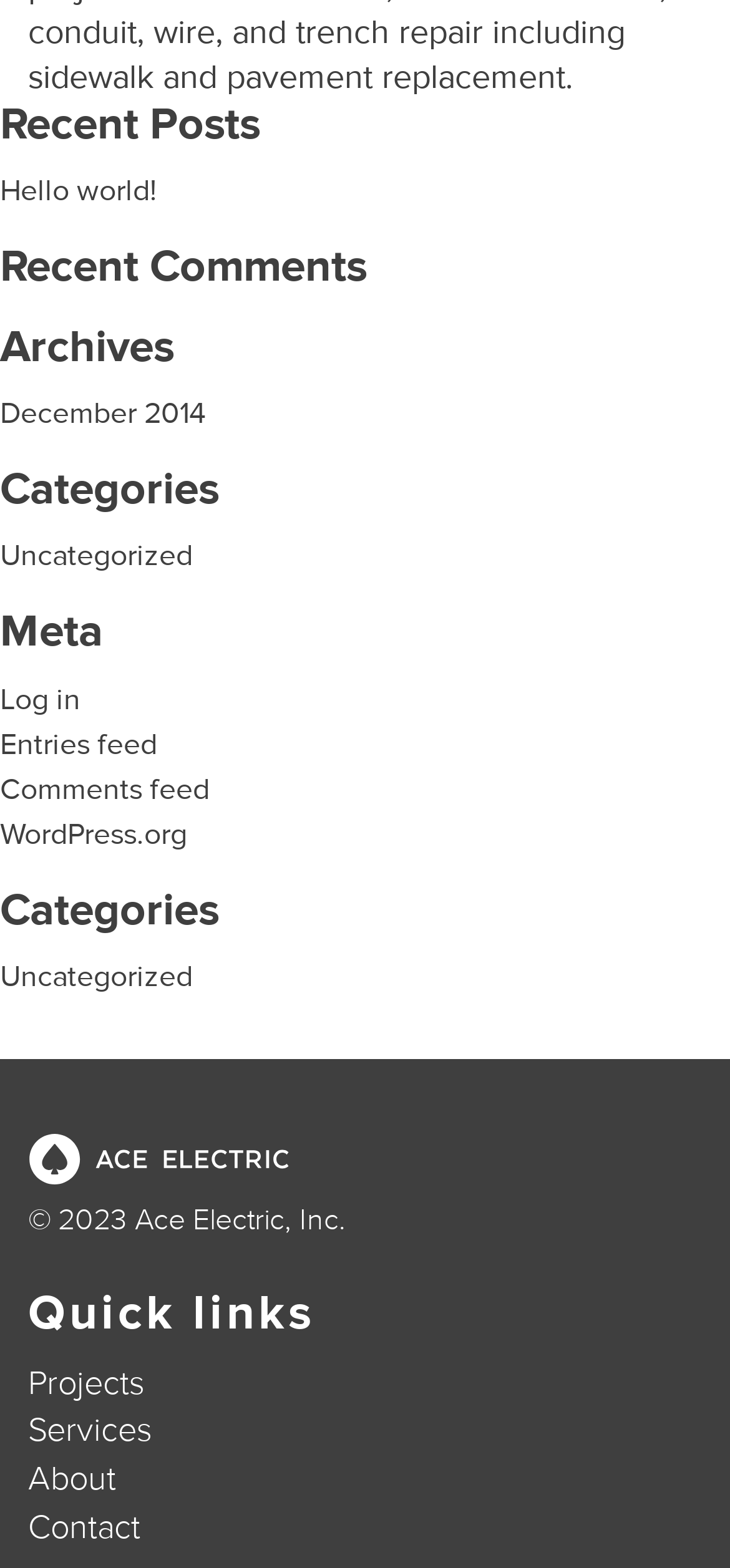Please identify the bounding box coordinates of the element I need to click to follow this instruction: "Click Files.Delete link".

None